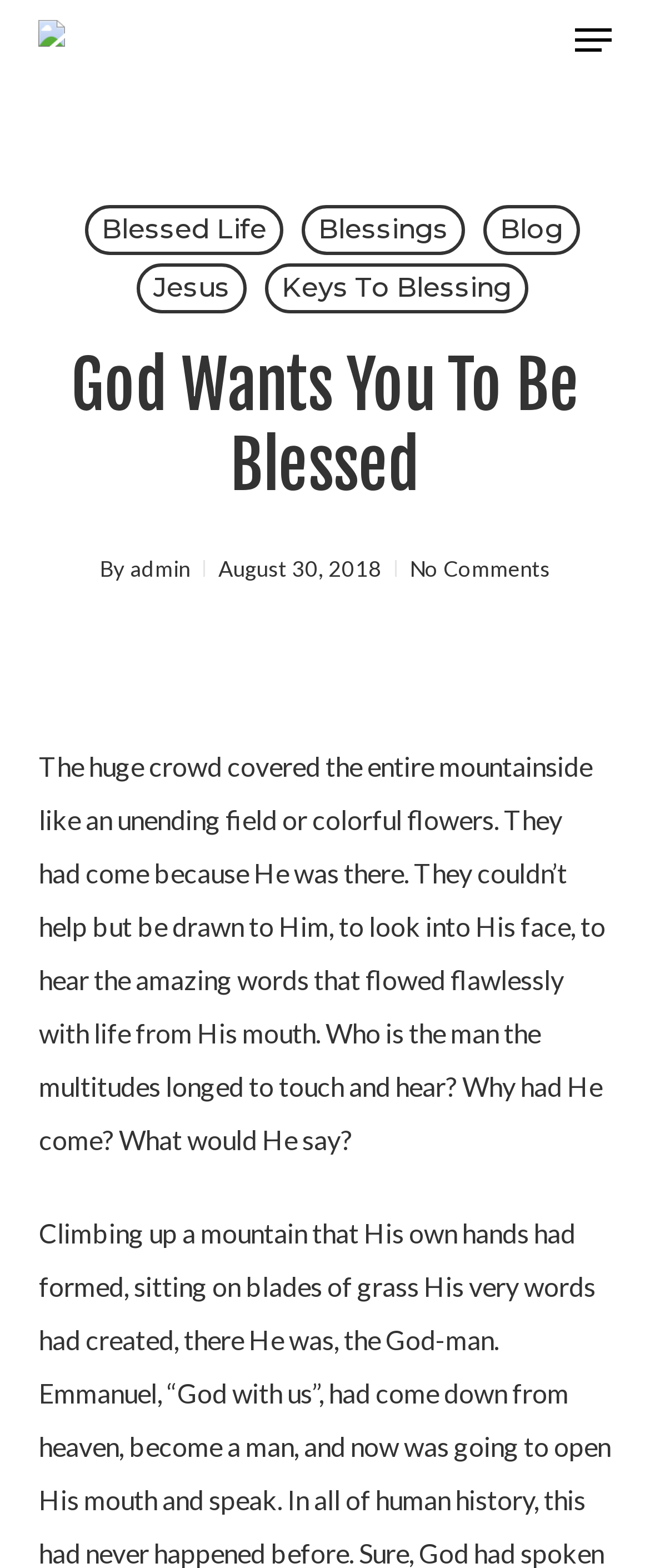Identify the bounding box coordinates of the clickable region necessary to fulfill the following instruction: "View Facebook page". The bounding box coordinates should be four float numbers between 0 and 1, i.e., [left, top, right, bottom].

None